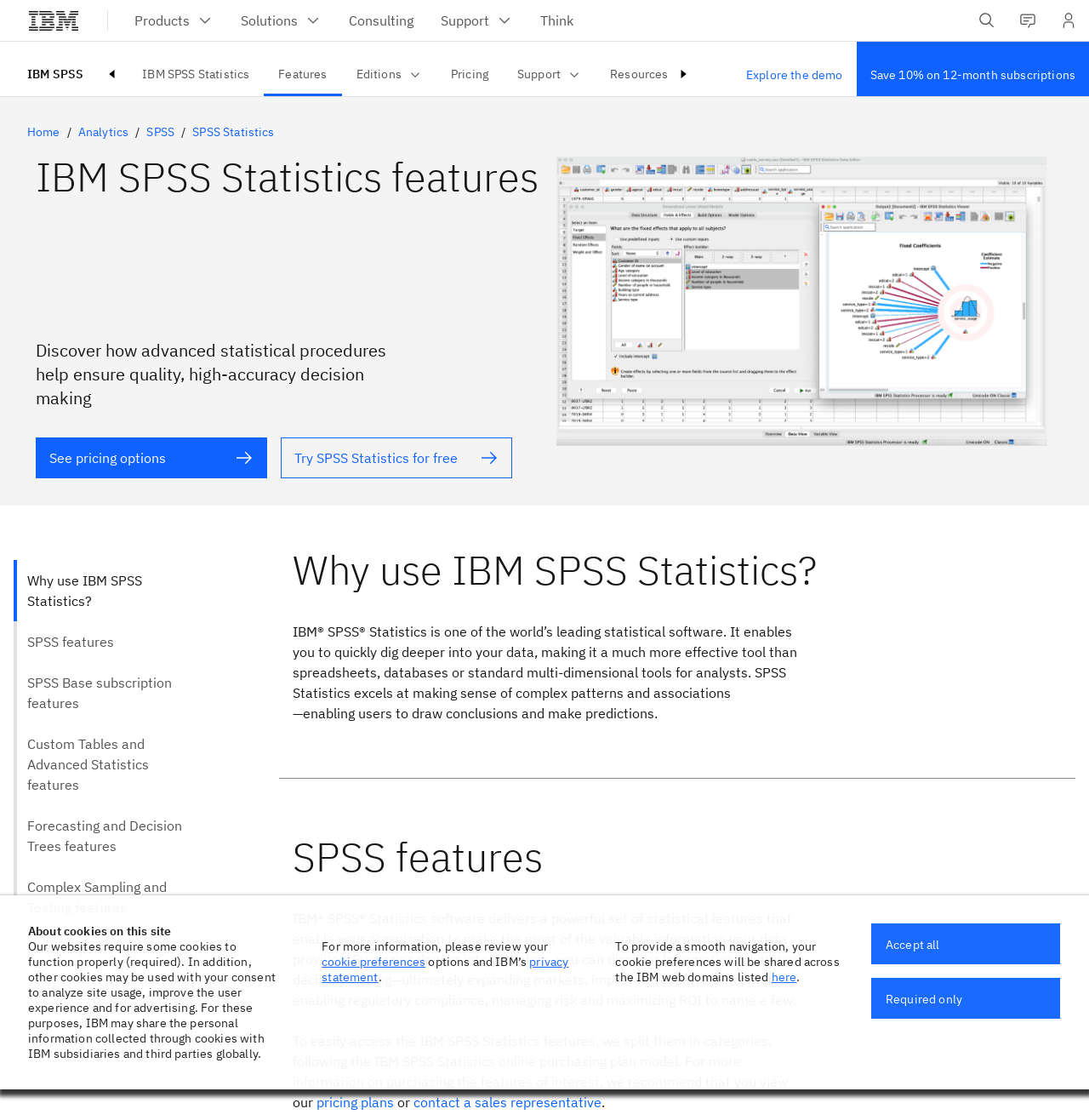Identify the bounding box for the described UI element. Provide the coordinates in (top-left x, top-left y, bottom-right x, bottom-right y) format with values ranging from 0 to 1: parent_node: PATIENT RESOURCE

None